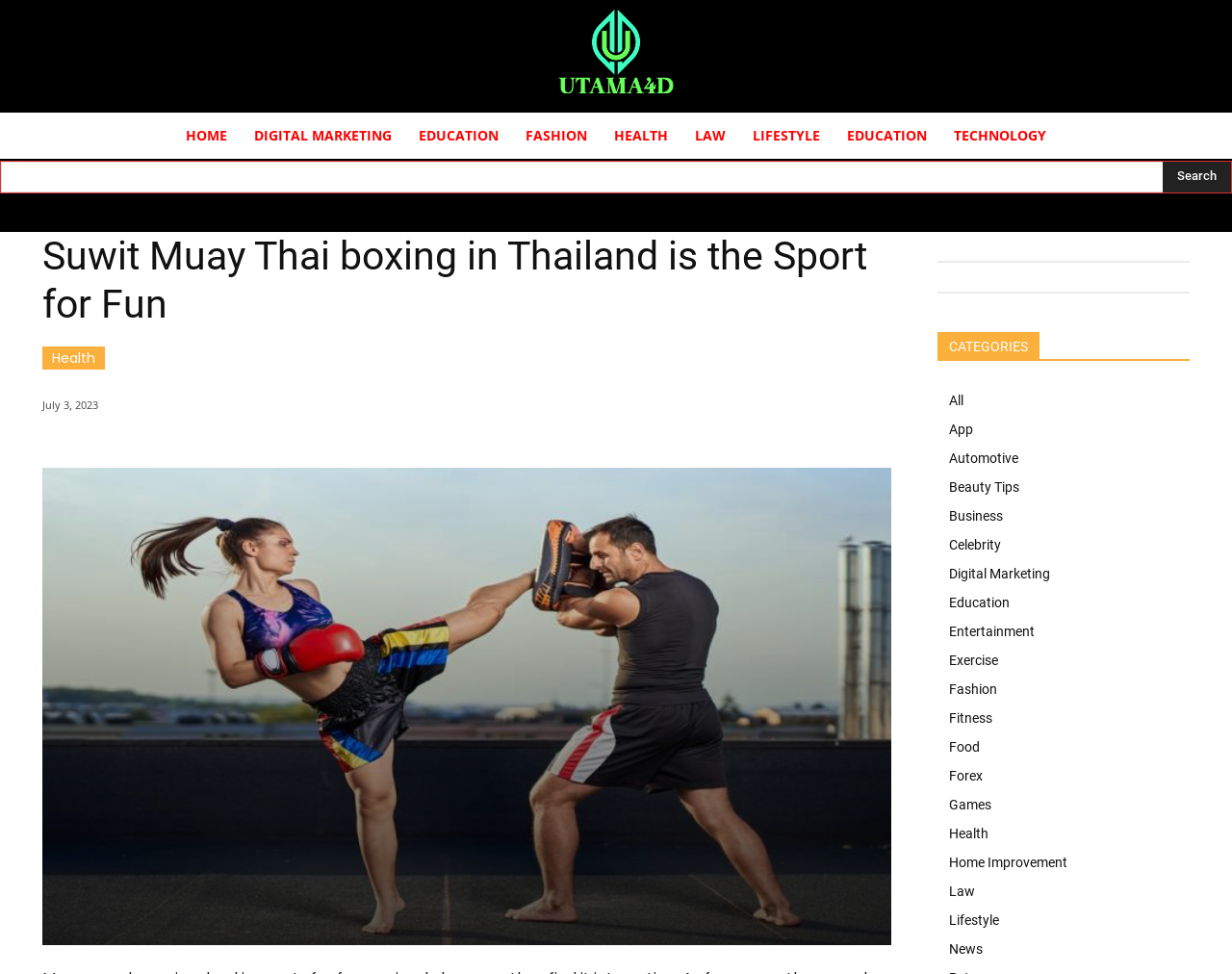Identify the bounding box coordinates of the area that should be clicked in order to complete the given instruction: "Click the HEALTH category". The bounding box coordinates should be four float numbers between 0 and 1, i.e., [left, top, right, bottom].

[0.488, 0.115, 0.553, 0.163]